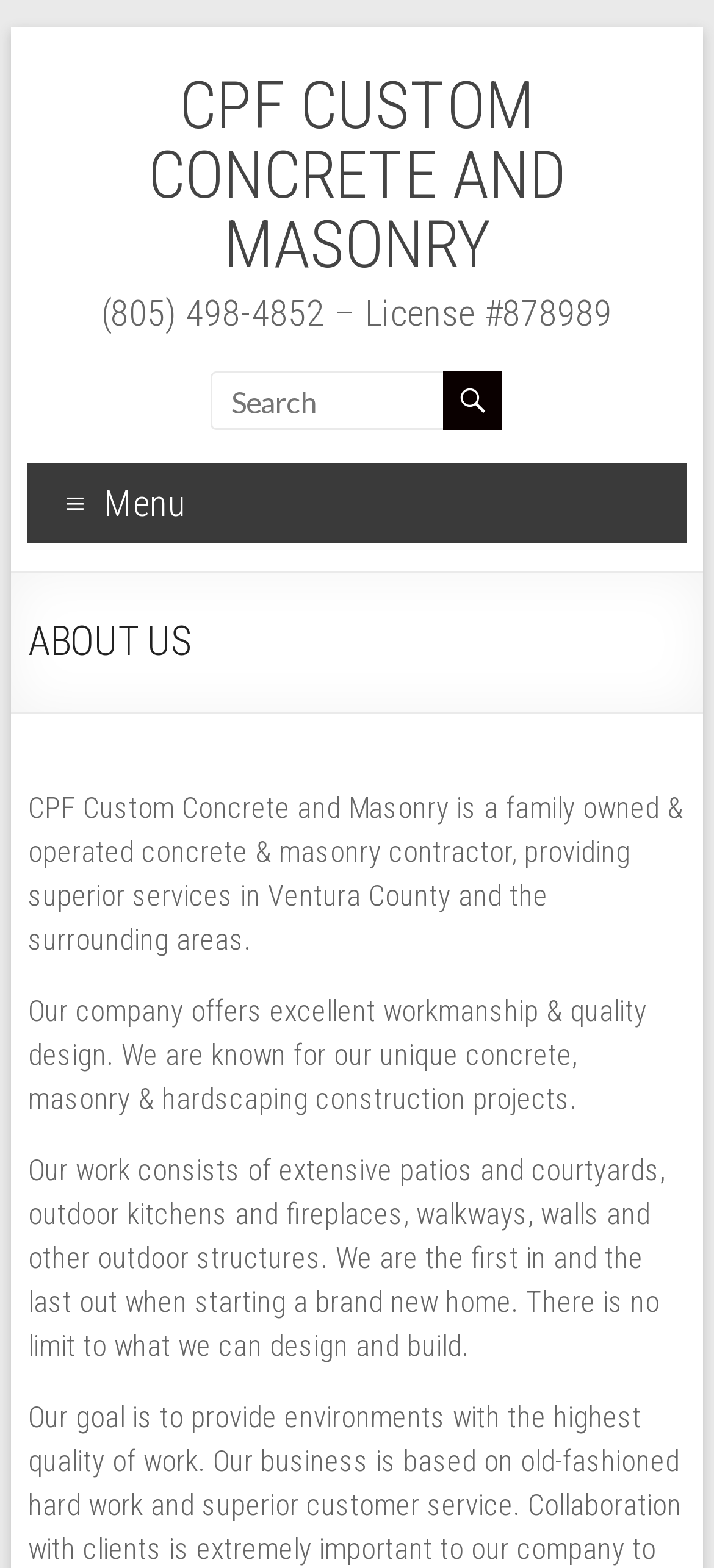What type of contractor is CPF Custom Concrete and Masonry?
Answer with a single word or short phrase according to what you see in the image.

Concrete & Masonry